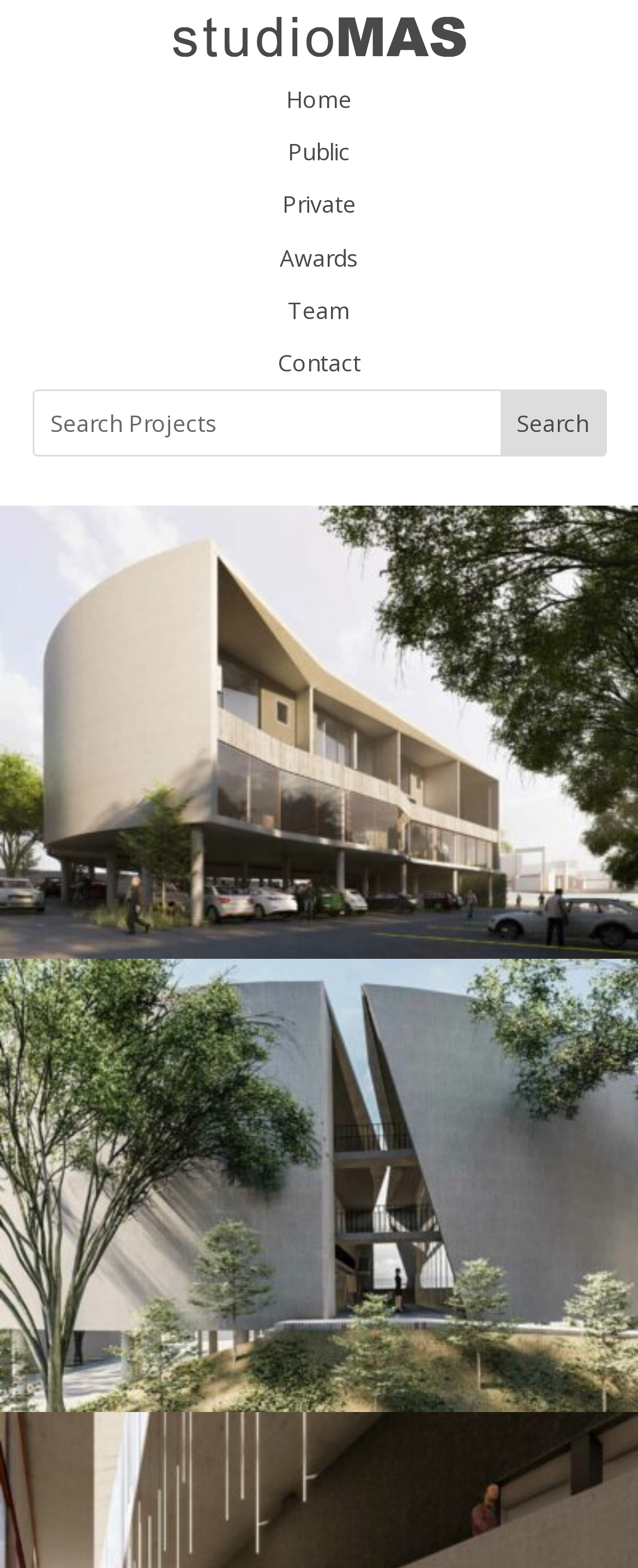Find the bounding box coordinates of the clickable region needed to perform the following instruction: "search for projects". The coordinates should be provided as four float numbers between 0 and 1, i.e., [left, top, right, bottom].

[0.053, 0.249, 0.783, 0.29]